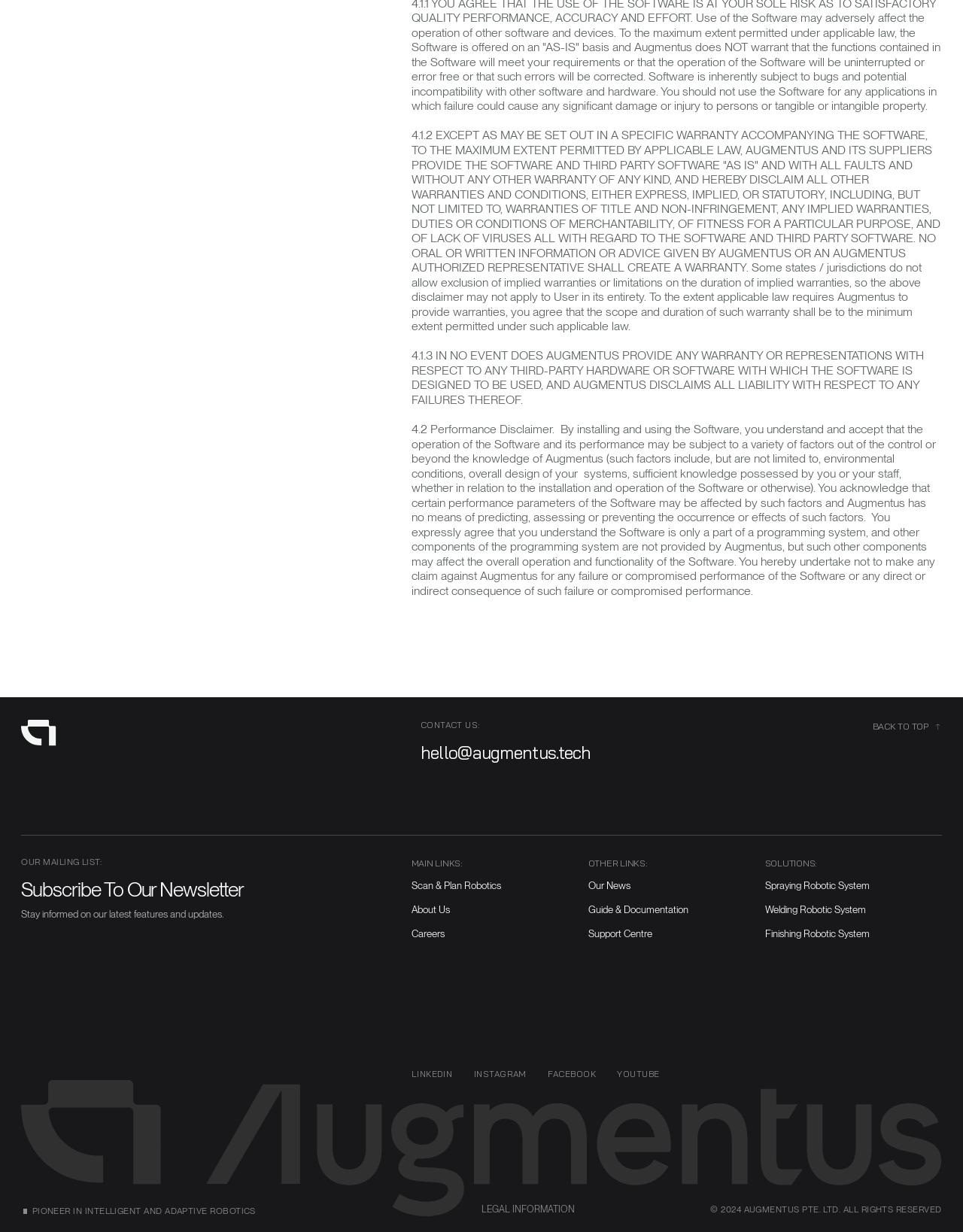Determine the bounding box coordinates of the section I need to click to execute the following instruction: "Subscribe to our newsletter". Provide the coordinates as four float numbers between 0 and 1, i.e., [left, top, right, bottom].

[0.022, 0.712, 0.256, 0.731]